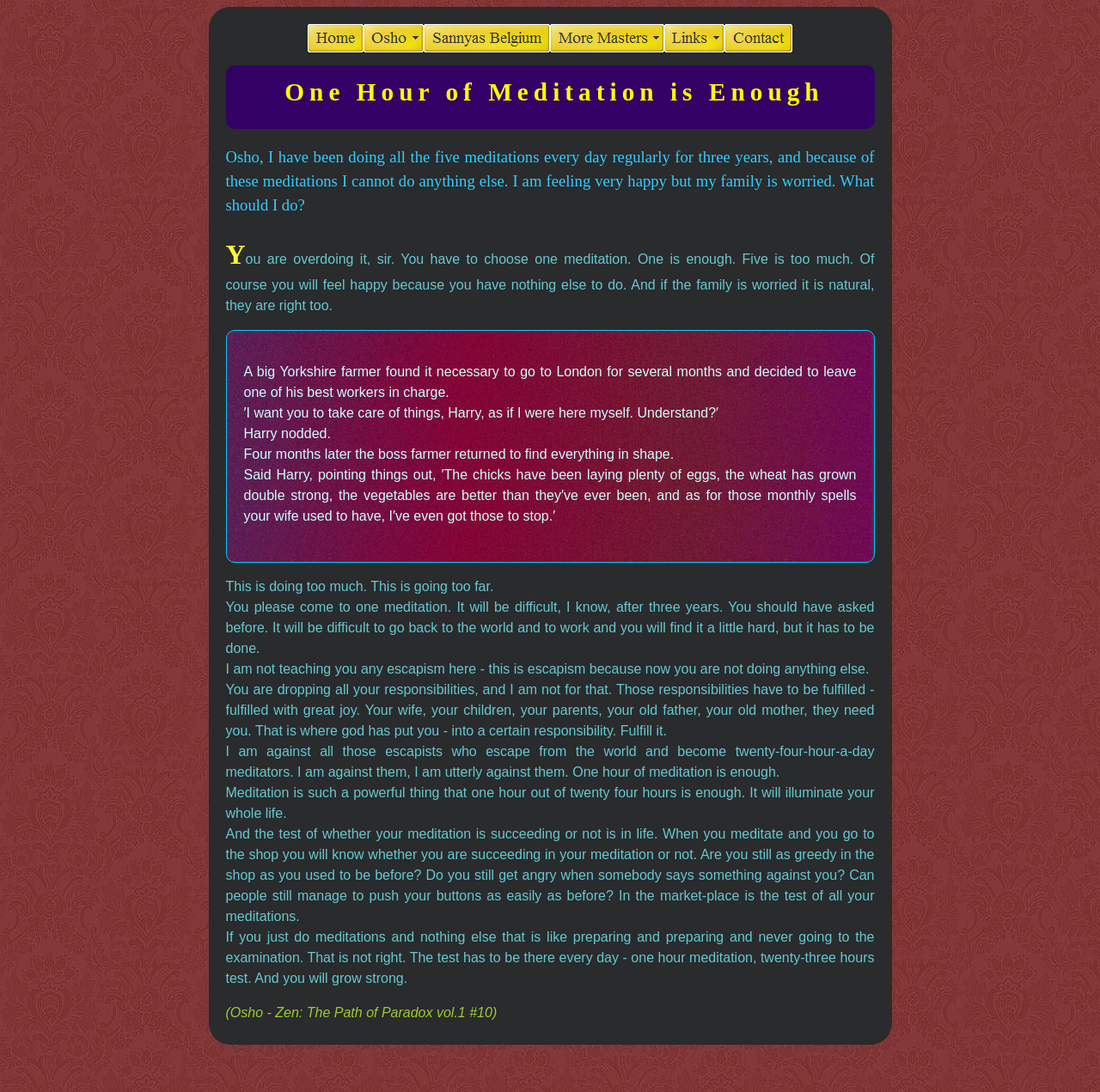What is the recommended duration for meditation?
Provide a detailed answer to the question using information from the image.

According to the webpage, the recommended duration for meditation is one hour, as stated in the title 'One Hour of Meditation is Enough' and reiterated in the text.